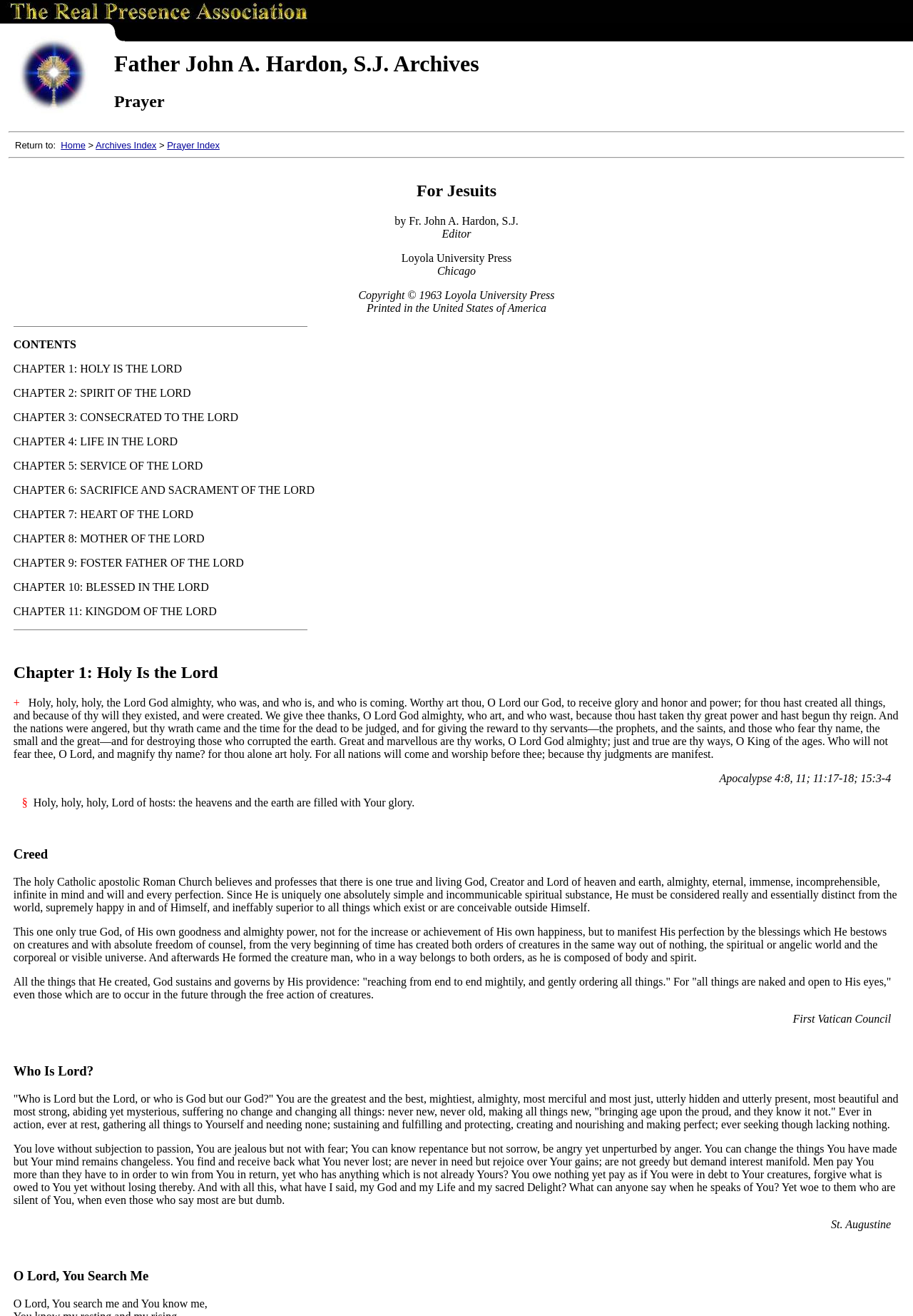Provide a thorough summary of the webpage.

This webpage appears to be a religious website, specifically a digital archive of Father John A. Hardon, S.J. The page is divided into several sections, with a prominent heading "For Jesuits: Chapter 1 - Holy is the Lord" at the top.

At the very top of the page, there is a navigation bar with links to "Home", "Archives Index", and "Prayer Index". Below this, there is a horizontal separator line.

The main content of the page is divided into several sections. The first section has a heading "For Jesuits" and lists the contents of the chapter, including "CHAPTER 1: HOLY IS THE LORD", "CHAPTER 2: SPIRIT OF THE LORD", and so on.

The next section has a heading "Chapter 1: Holy Is the Lord" and contains a long passage of text from the Apocalypse, followed by a quote from Isaiah. This is followed by a section with a heading "Creed" that contains a lengthy passage of text about the nature of God.

The following sections have headings "Who Is Lord?" and "O Lord, You Search Me", and contain passages of text that appear to be prayers or meditations on the nature of God. These sections are interspersed with horizontal separator lines.

Throughout the page, there are also several images, including a logo or icon at the top of the page, and a separator line that divides the main content from the footer. The footer contains copyright information and a note about the printing of the material.

Overall, the page appears to be a digital archive of religious texts and prayers, with a focus on the Jesuit tradition.